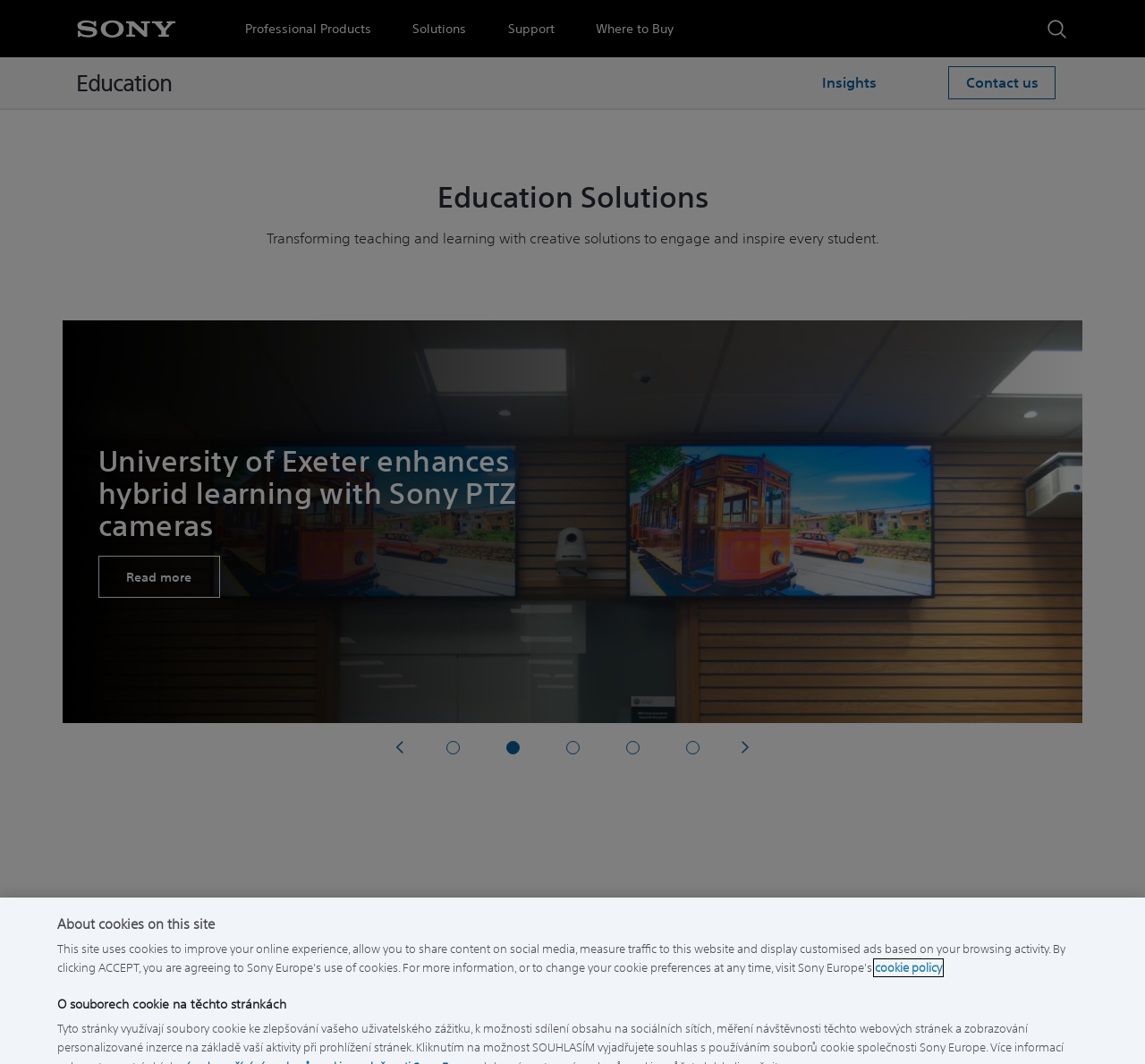Please provide the bounding box coordinates for the element that needs to be clicked to perform the instruction: "Go to Professional Products". The coordinates must consist of four float numbers between 0 and 1, formatted as [left, top, right, bottom].

[0.214, 0.003, 0.324, 0.056]